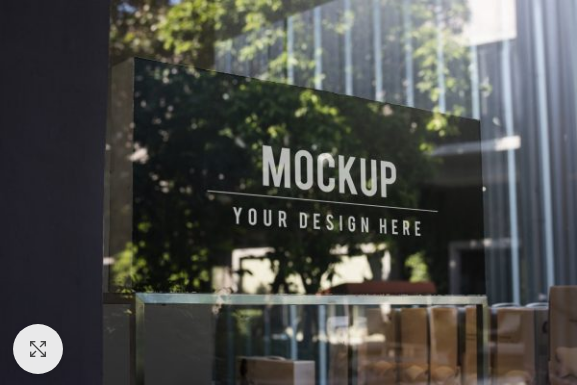What is the purpose of the window graphic?
Please give a detailed answer to the question using the information shown in the image.

The caption suggests that the window graphic serves as a platform for businesses to showcase their unique branding, and the phrase 'YOUR DESIGN HERE' implies a customizable space for brand expression.